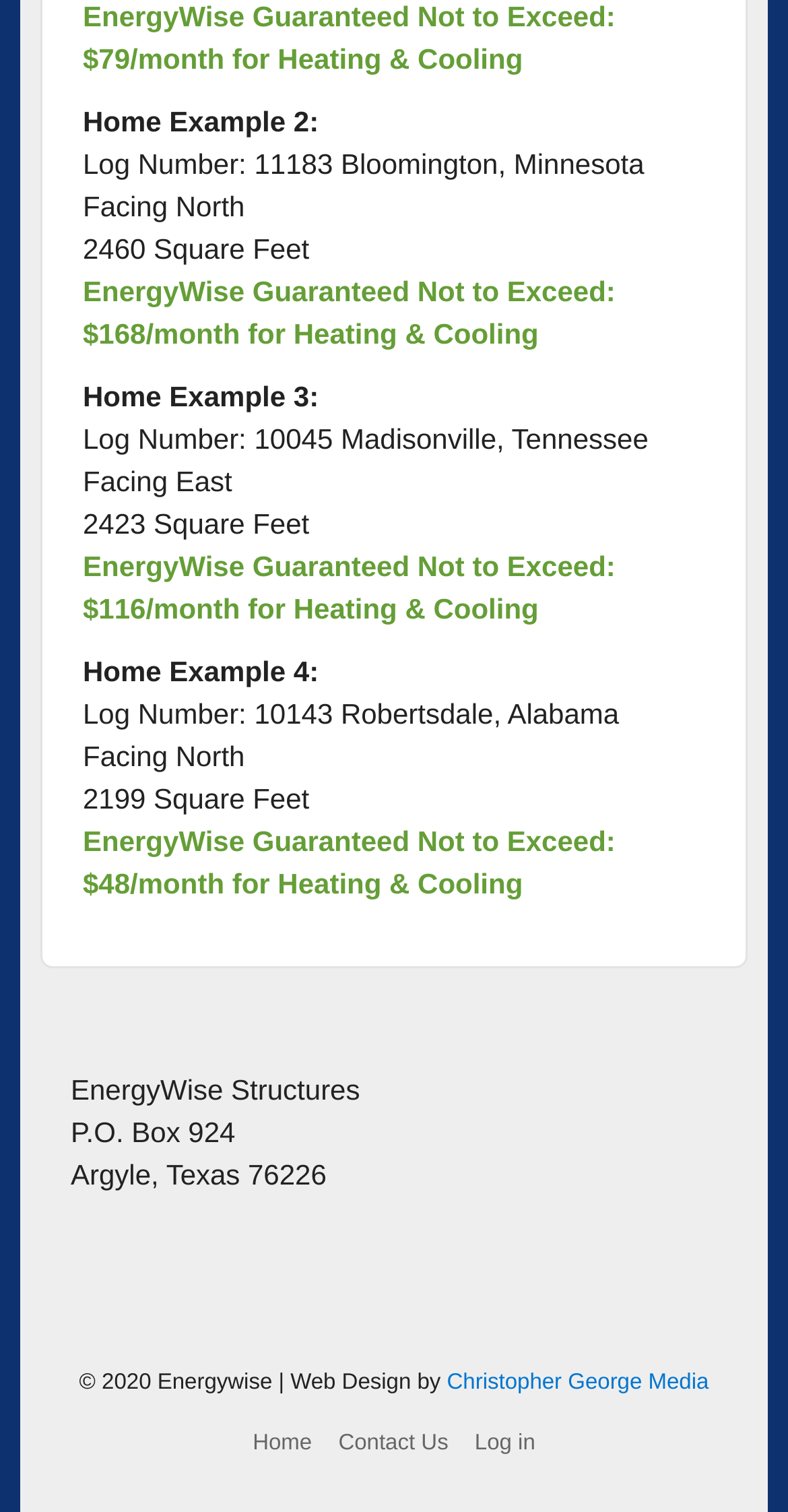What is the log number of Home Example 2?
Give a detailed response to the question by analyzing the screenshot.

I found the log number of Home Example 2 by looking at the StaticText element with the text 'Log Number: 11183 Bloomington, Minnesota Facing North' which is a child of the Root Element.